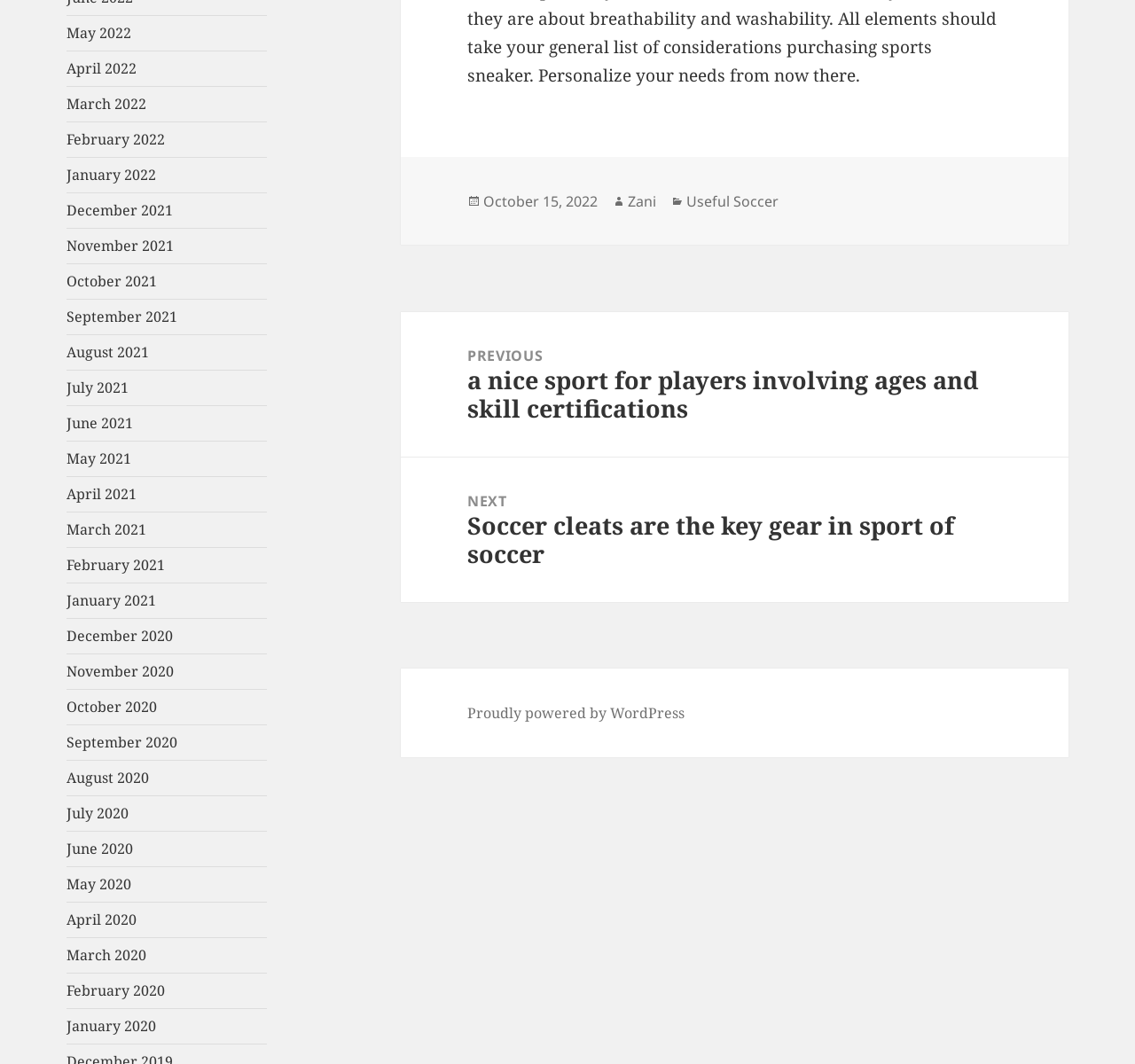Determine the bounding box coordinates for the area you should click to complete the following instruction: "Go to next post".

[0.353, 0.43, 0.941, 0.566]